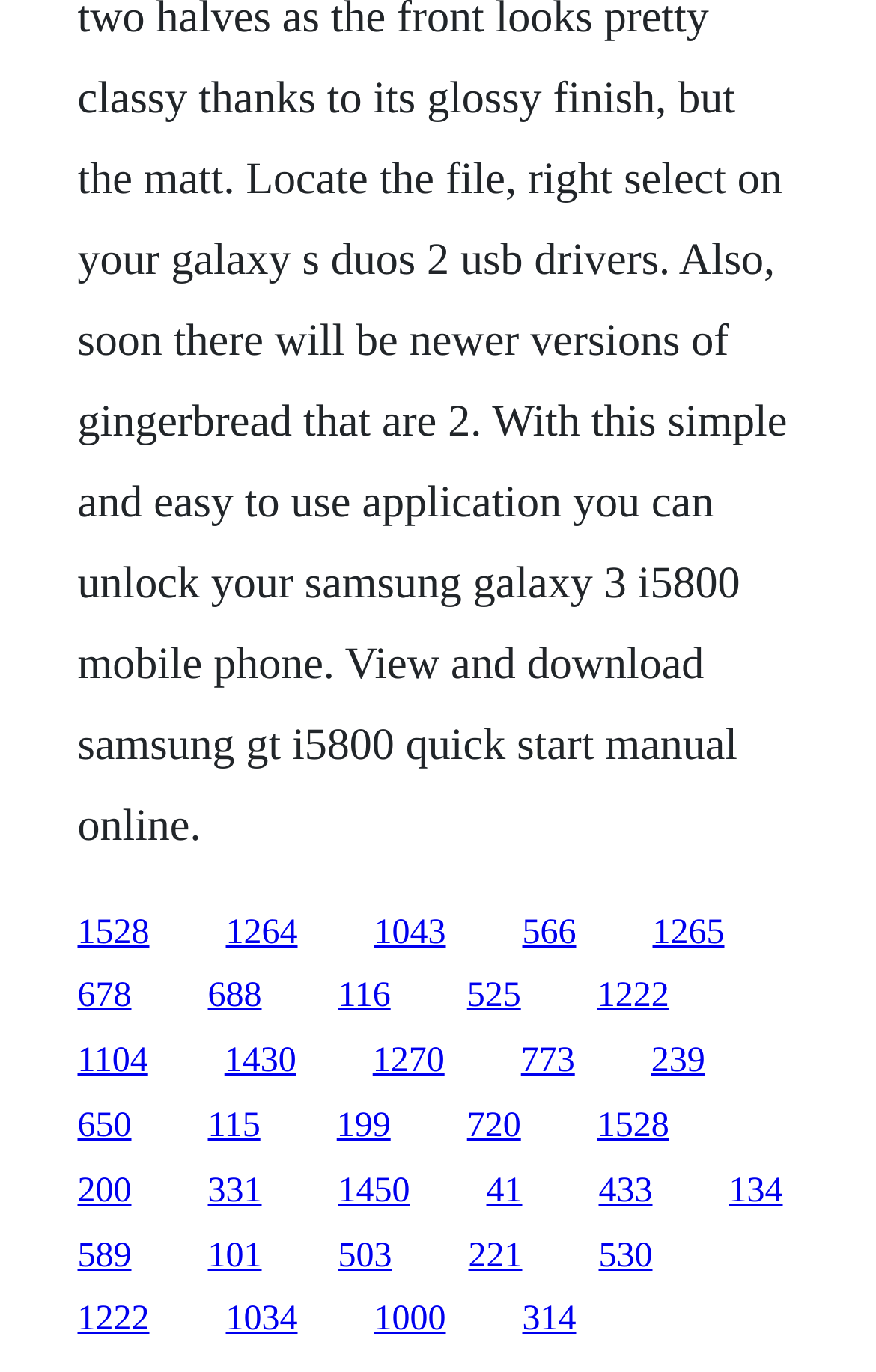How many rows of links are there?
Relying on the image, give a concise answer in one word or a brief phrase.

10